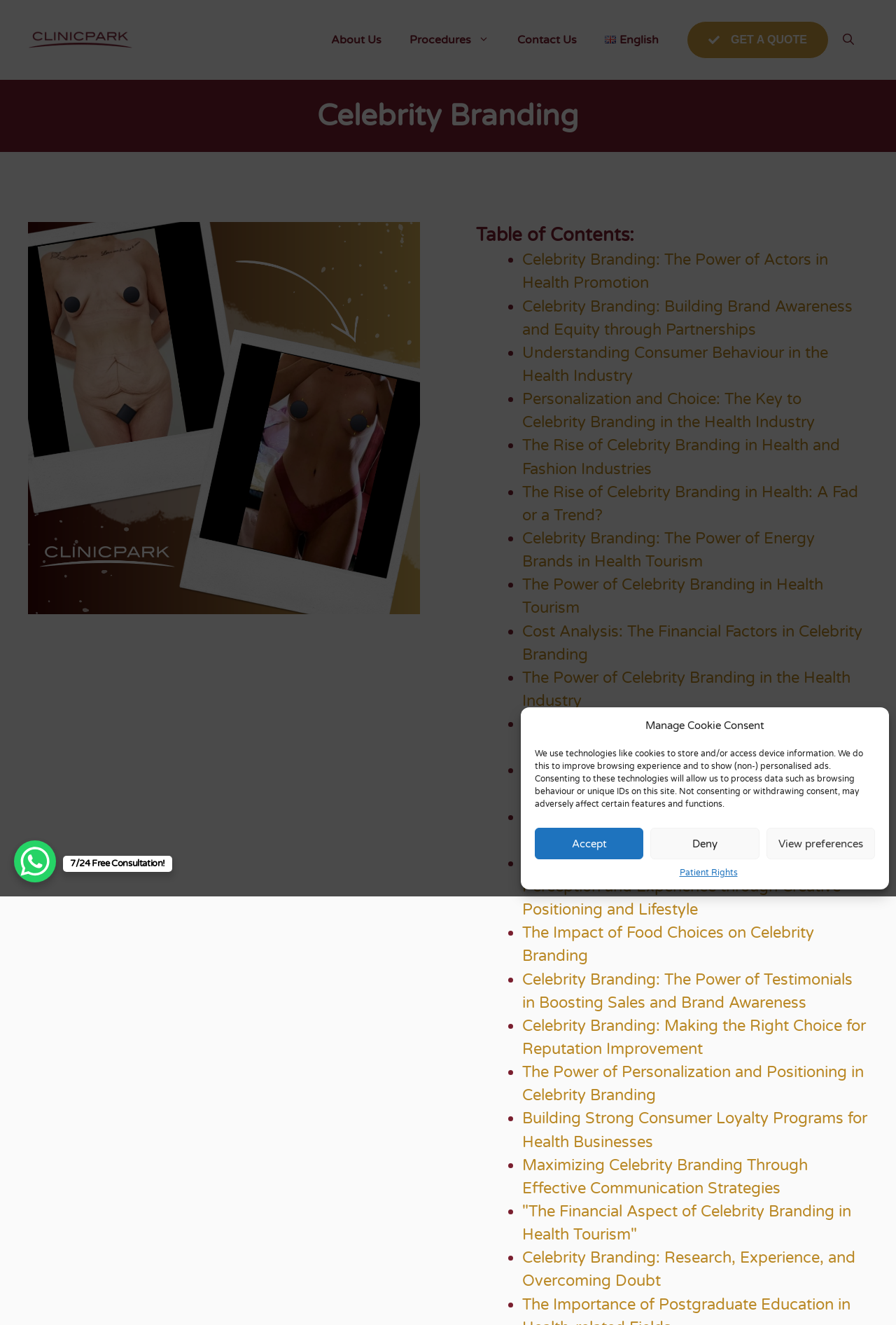Please find the bounding box coordinates of the section that needs to be clicked to achieve this instruction: "Chat on WhatsApp".

[0.016, 0.634, 0.062, 0.666]